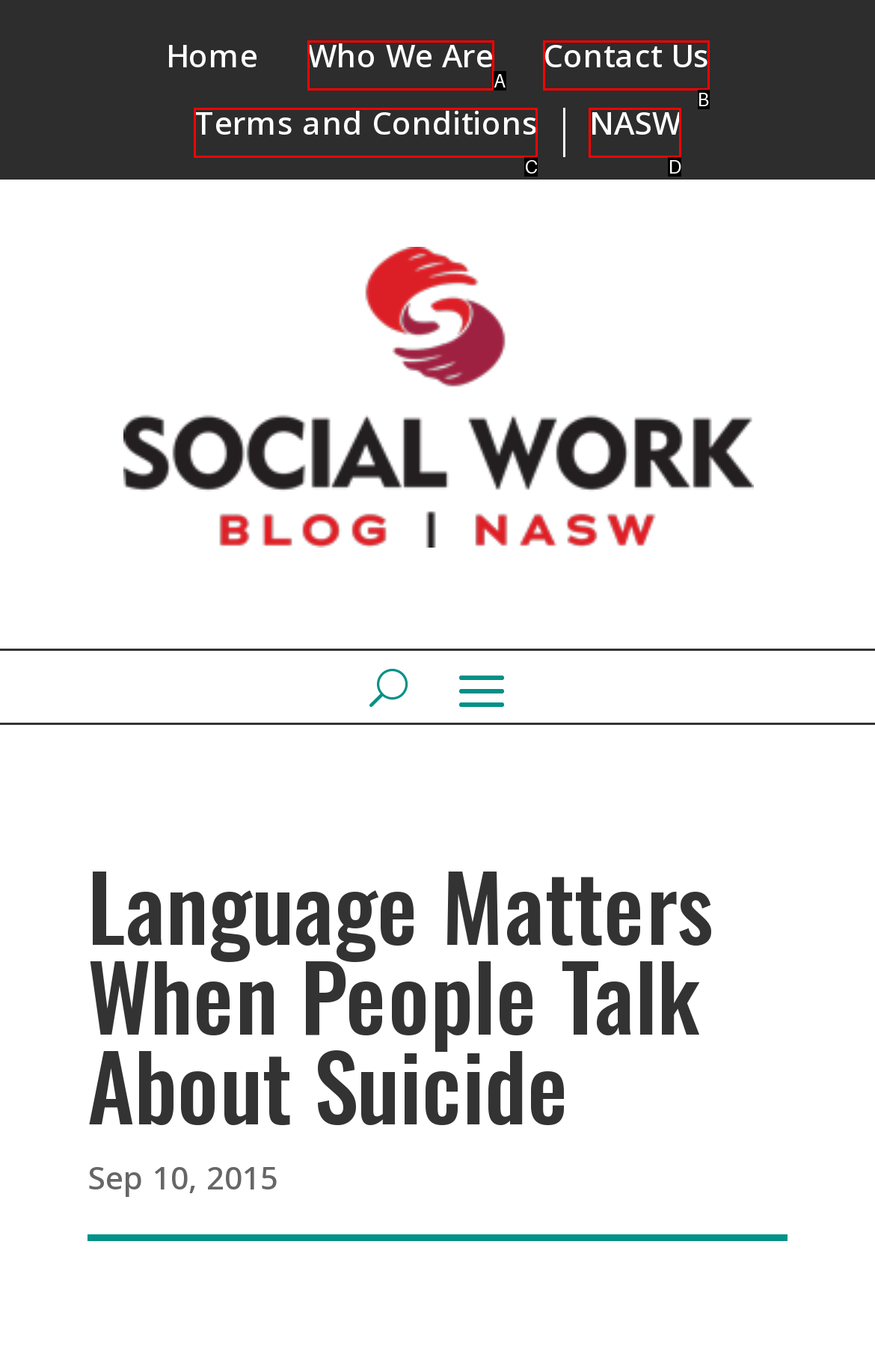Assess the description: Contact Us and select the option that matches. Provide the letter of the chosen option directly from the given choices.

B